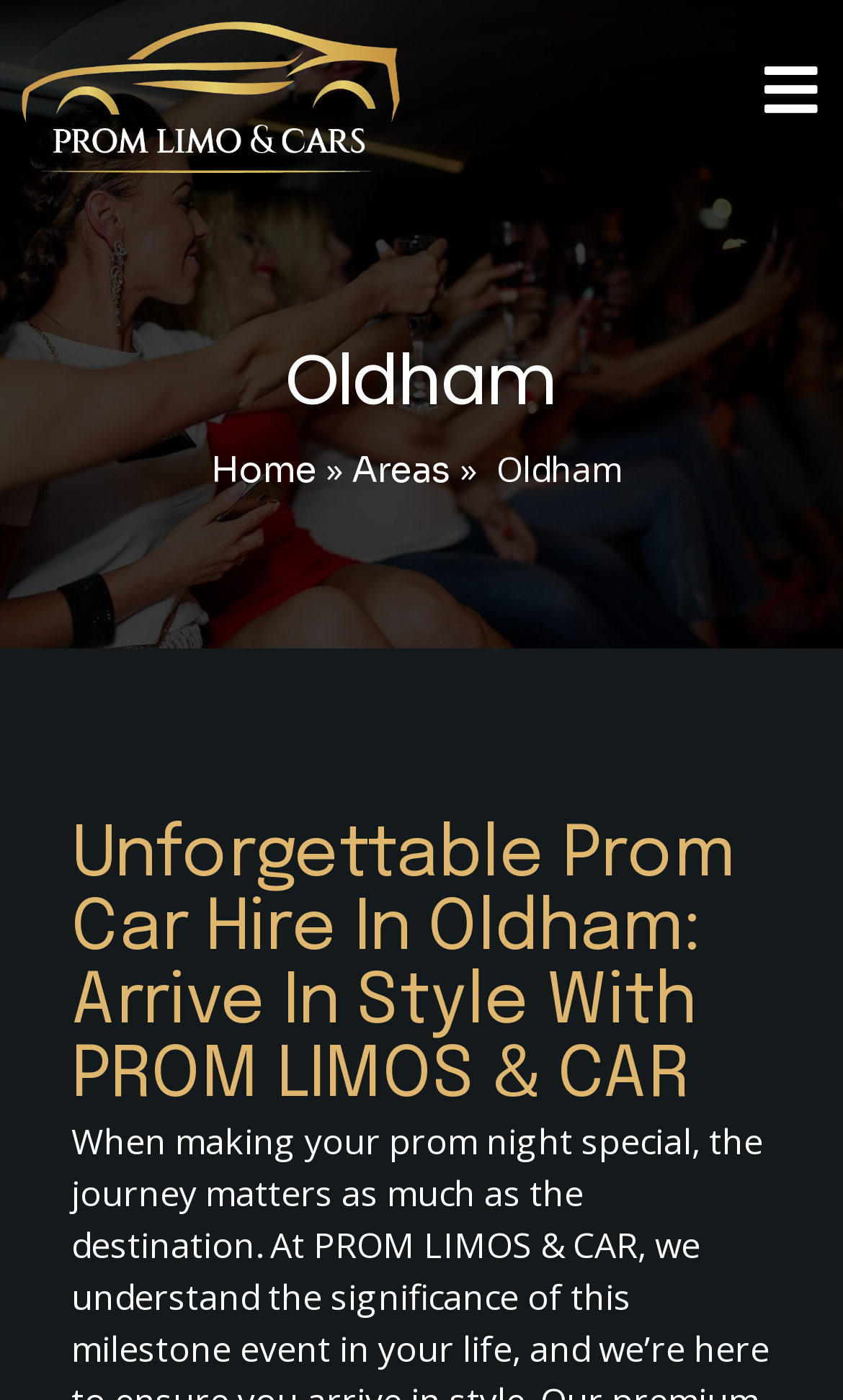Based on the image, provide a detailed response to the question:
What is the company name?

The company name can be determined by looking at the heading 'Unforgettable Prom Car Hire In Oldham: Arrive In Style With PROM LIMOS & CAR', which mentions the company name PROM LIMOS & CAR.